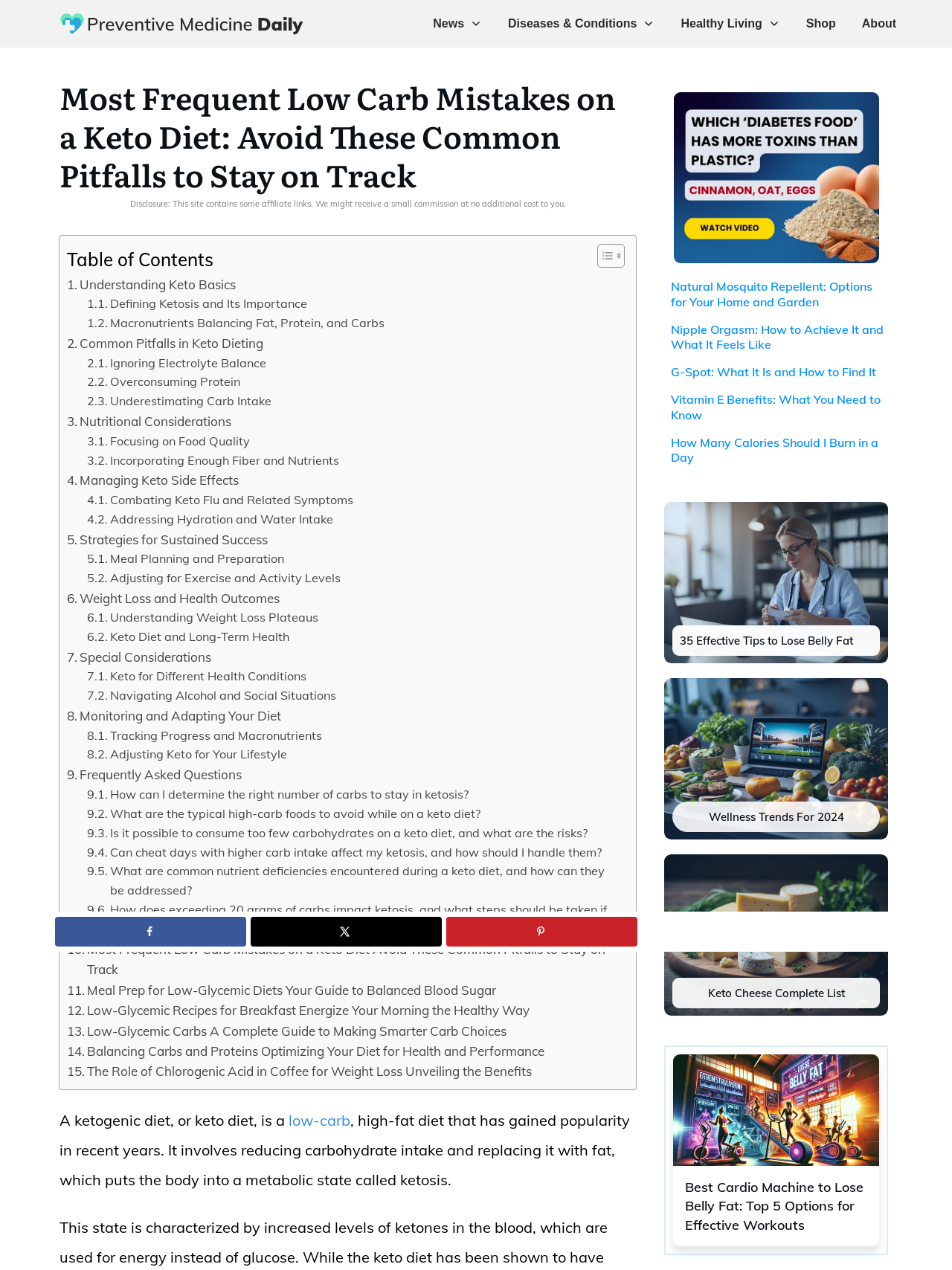Please predict the bounding box coordinates of the element's region where a click is necessary to complete the following instruction: "Learn about 'Ignoring Electrolyte Balance'". The coordinates should be represented by four float numbers between 0 and 1, i.e., [left, top, right, bottom].

[0.091, 0.278, 0.28, 0.294]